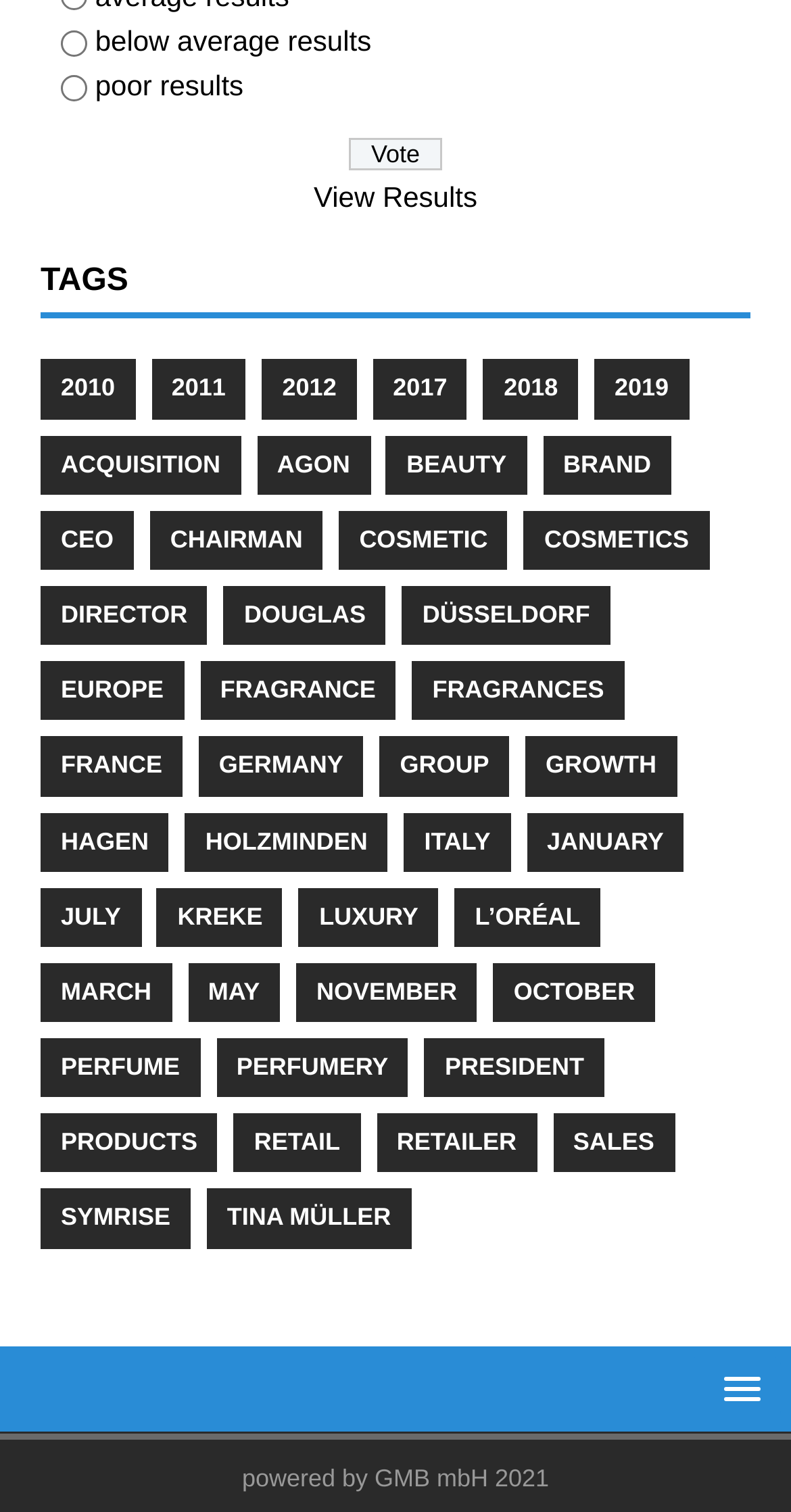Show the bounding box coordinates for the element that needs to be clicked to execute the following instruction: "Vote". Provide the coordinates in the form of four float numbers between 0 and 1, i.e., [left, top, right, bottom].

[0.441, 0.091, 0.559, 0.113]